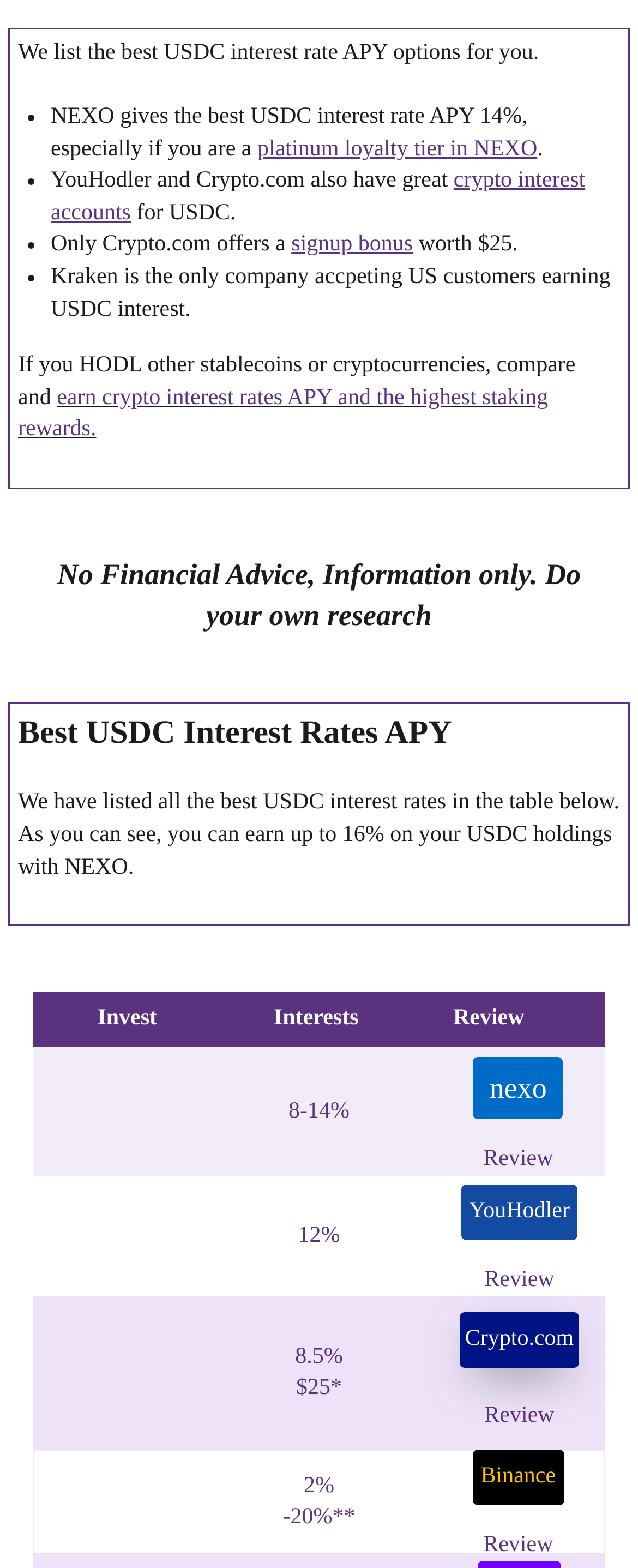Please identify the coordinates of the bounding box that should be clicked to fulfill this instruction: "Explore crypto interest accounts on YouHodler and Crypto.com".

[0.079, 0.108, 0.917, 0.144]